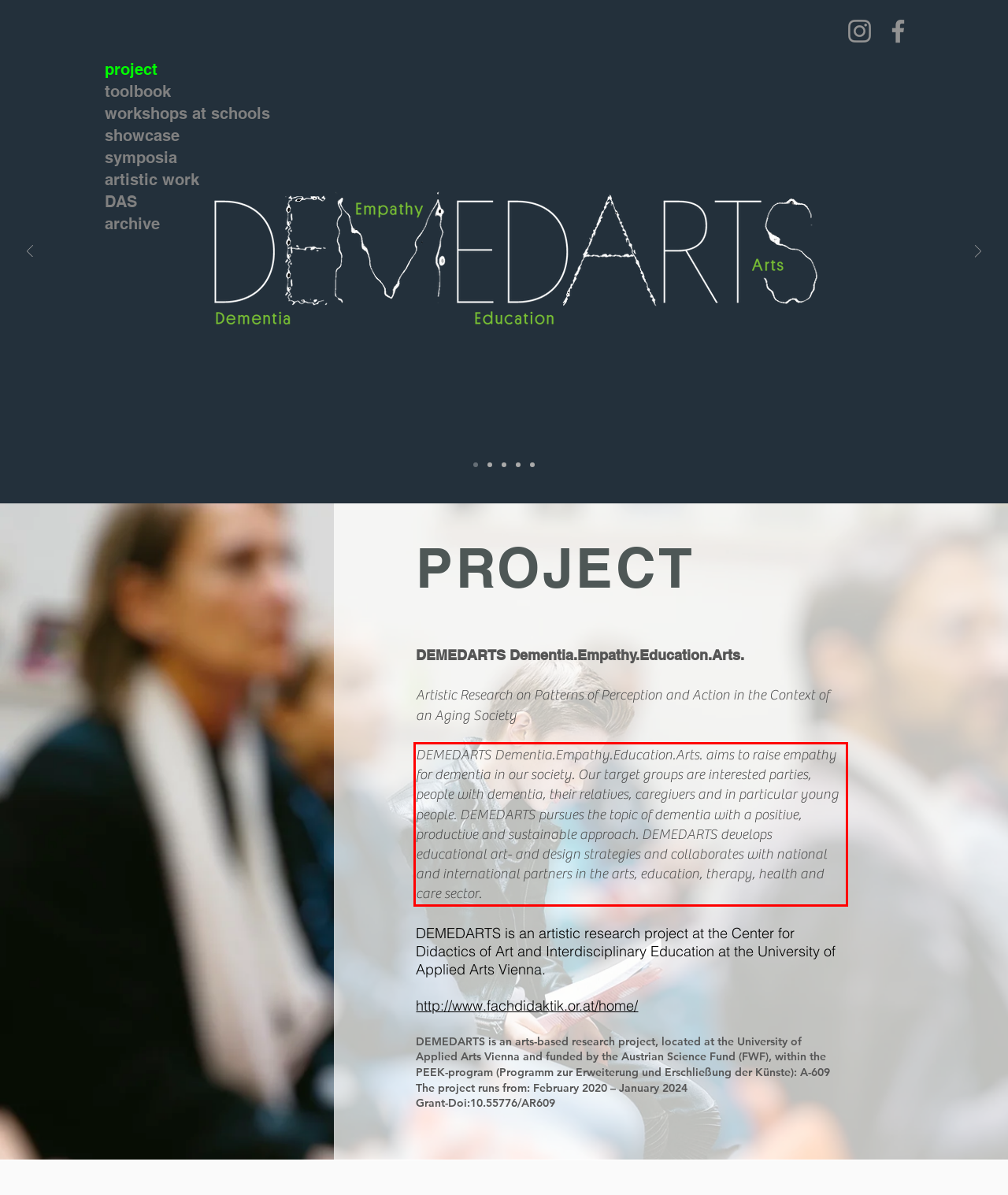You are provided with a screenshot of a webpage featuring a red rectangle bounding box. Extract the text content within this red bounding box using OCR.

DEMEDARTS Dementia.Empathy.Education.Arts. aims to raise empathy for dementia in our society. Our target groups are interested parties, people with dementia, their relatives, caregivers and in particular young people. DEMEDARTS pursues the topic of dementia with a positive, productive and sustainable approach. DEMEDARTS develops educational art- and design strategies and collaborates with national and international partners in the arts, education, therapy, health and care sector.